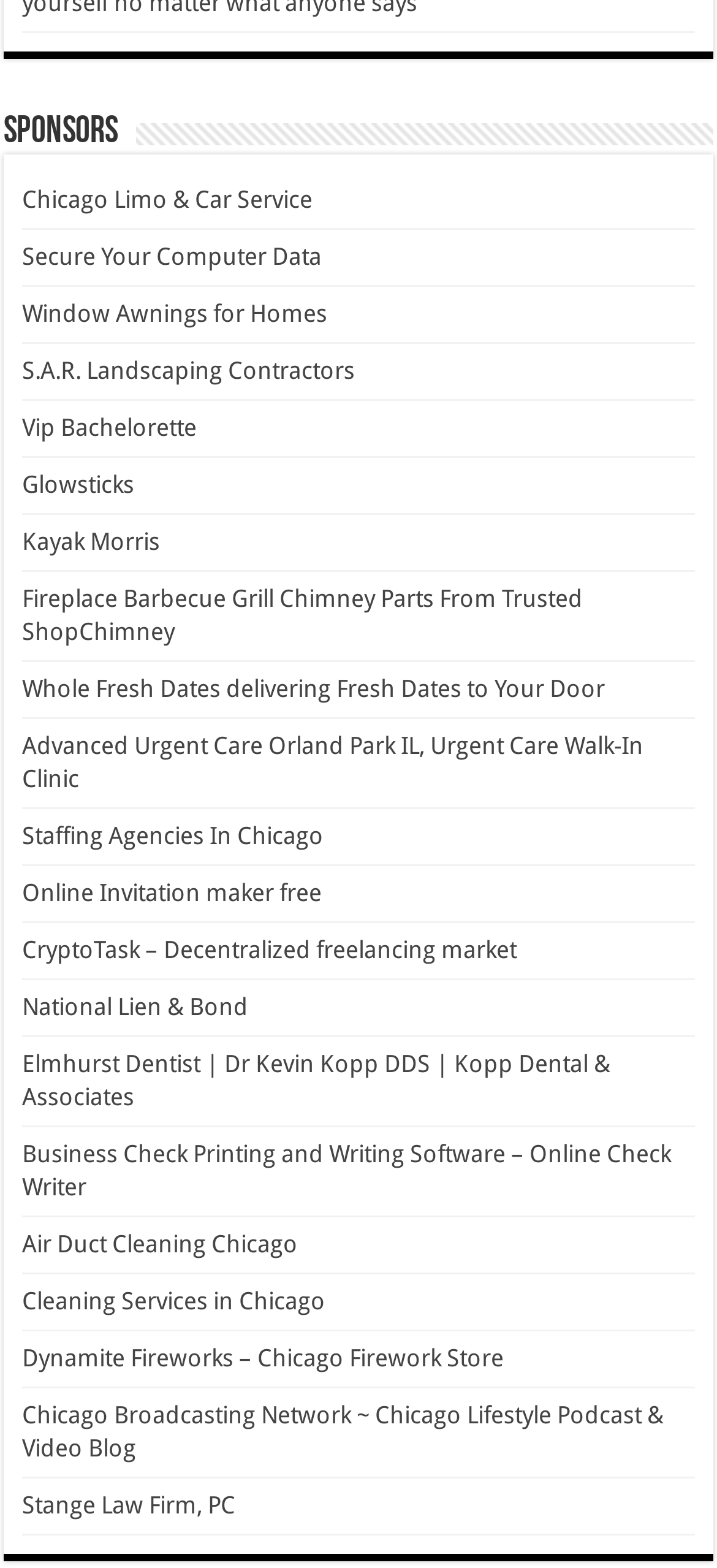Identify the bounding box coordinates of the clickable region necessary to fulfill the following instruction: "Explore Kayak Morris". The bounding box coordinates should be four float numbers between 0 and 1, i.e., [left, top, right, bottom].

[0.031, 0.337, 0.223, 0.354]